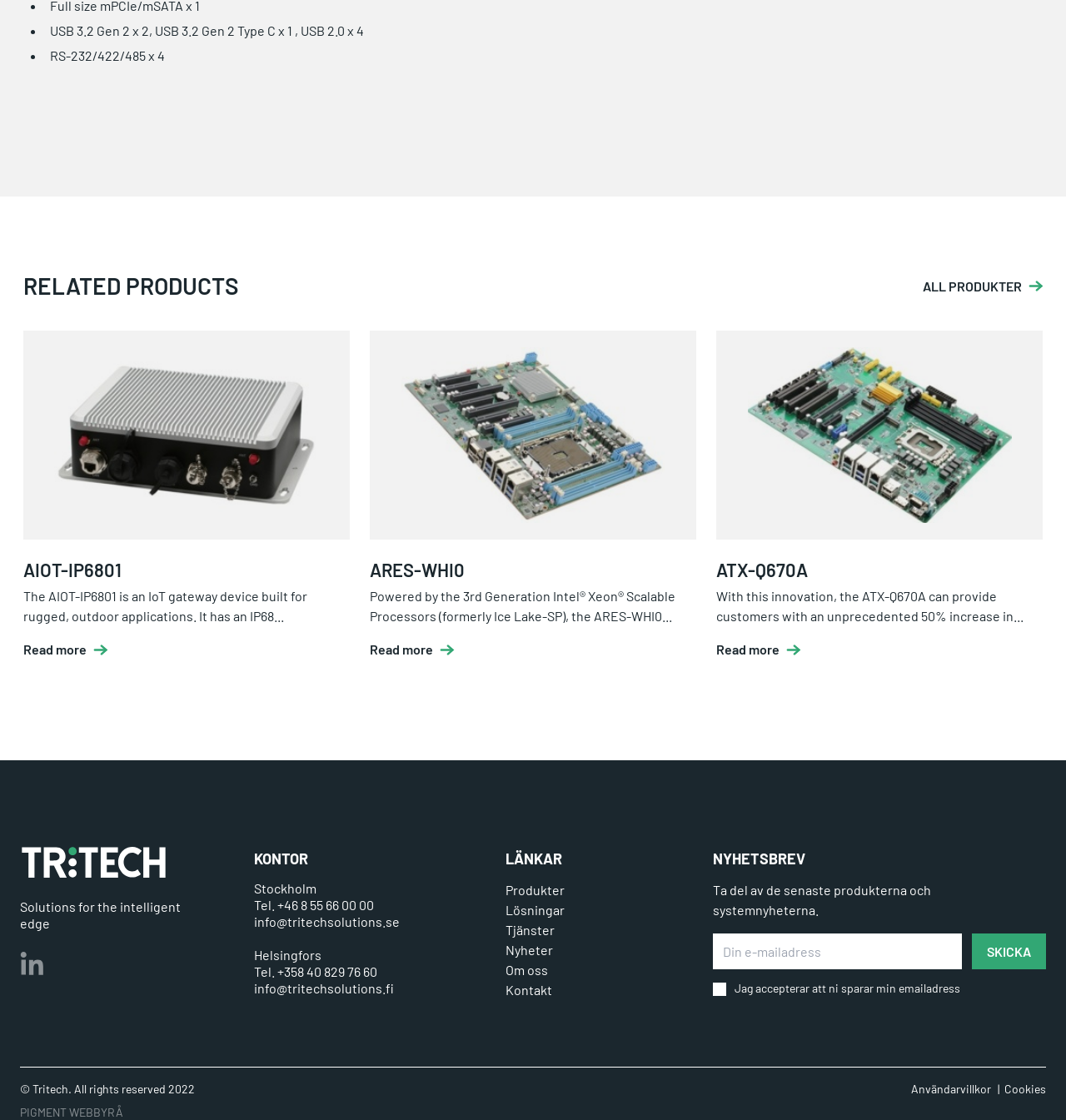What is the title of the 'RELATED PRODUCTS' section?
Please use the image to provide a one-word or short phrase answer.

RELATED PRODUCTS